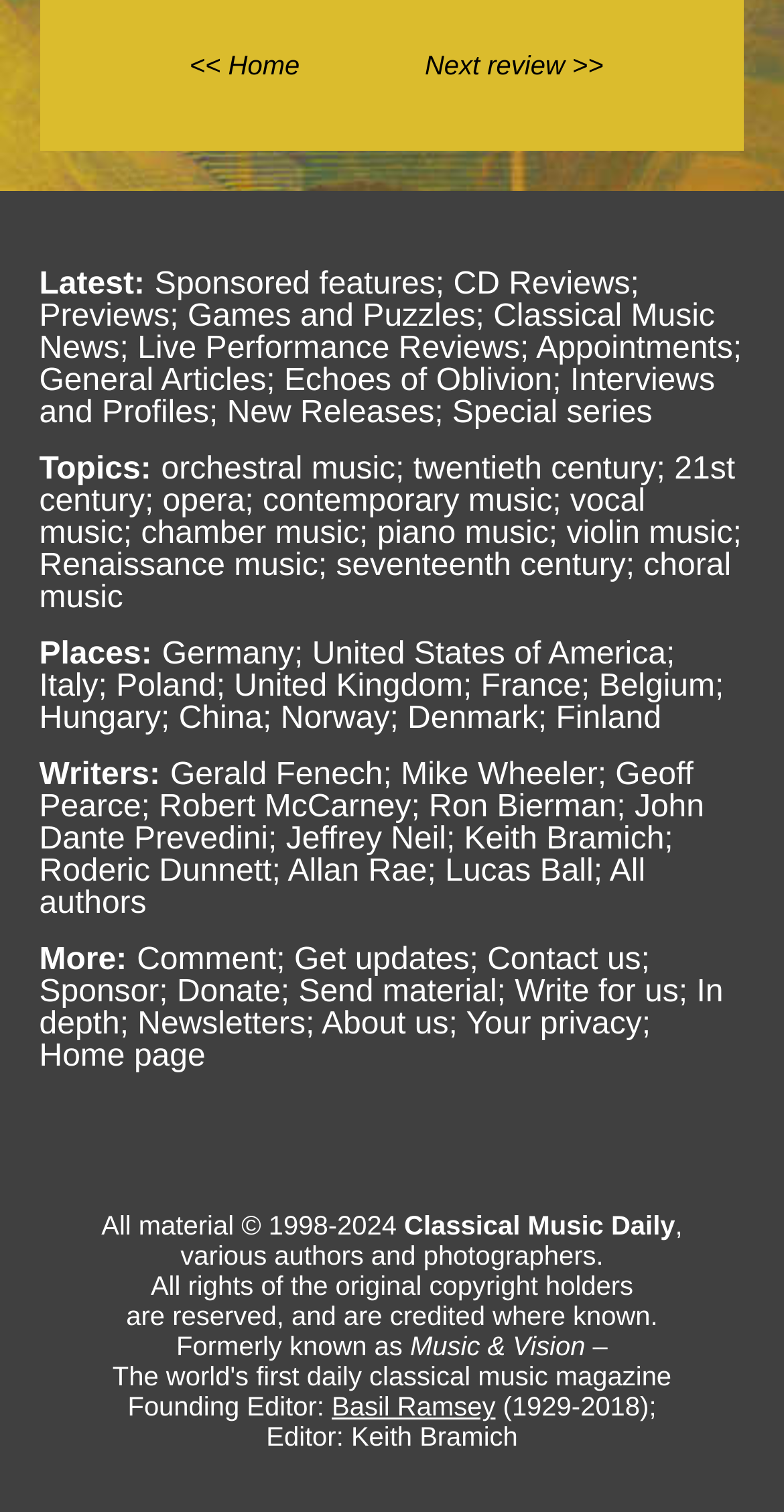Identify the bounding box coordinates for the UI element mentioned here: "<< Home". Provide the coordinates as four float values between 0 and 1, i.e., [left, top, right, bottom].

[0.242, 0.034, 0.382, 0.053]